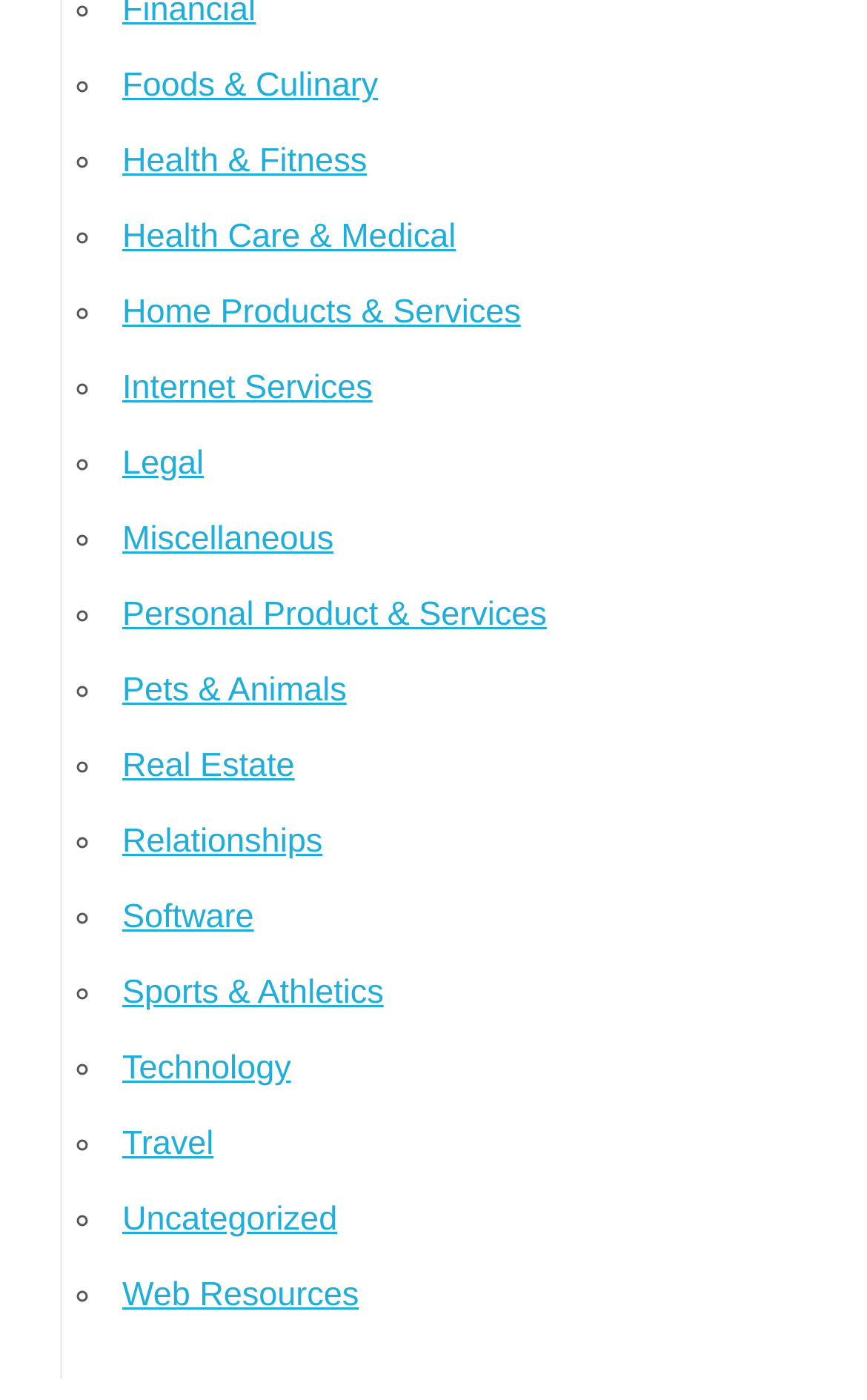Locate the coordinates of the bounding box for the clickable region that fulfills this instruction: "Learn about Technology".

[0.141, 0.75, 0.336, 0.777]